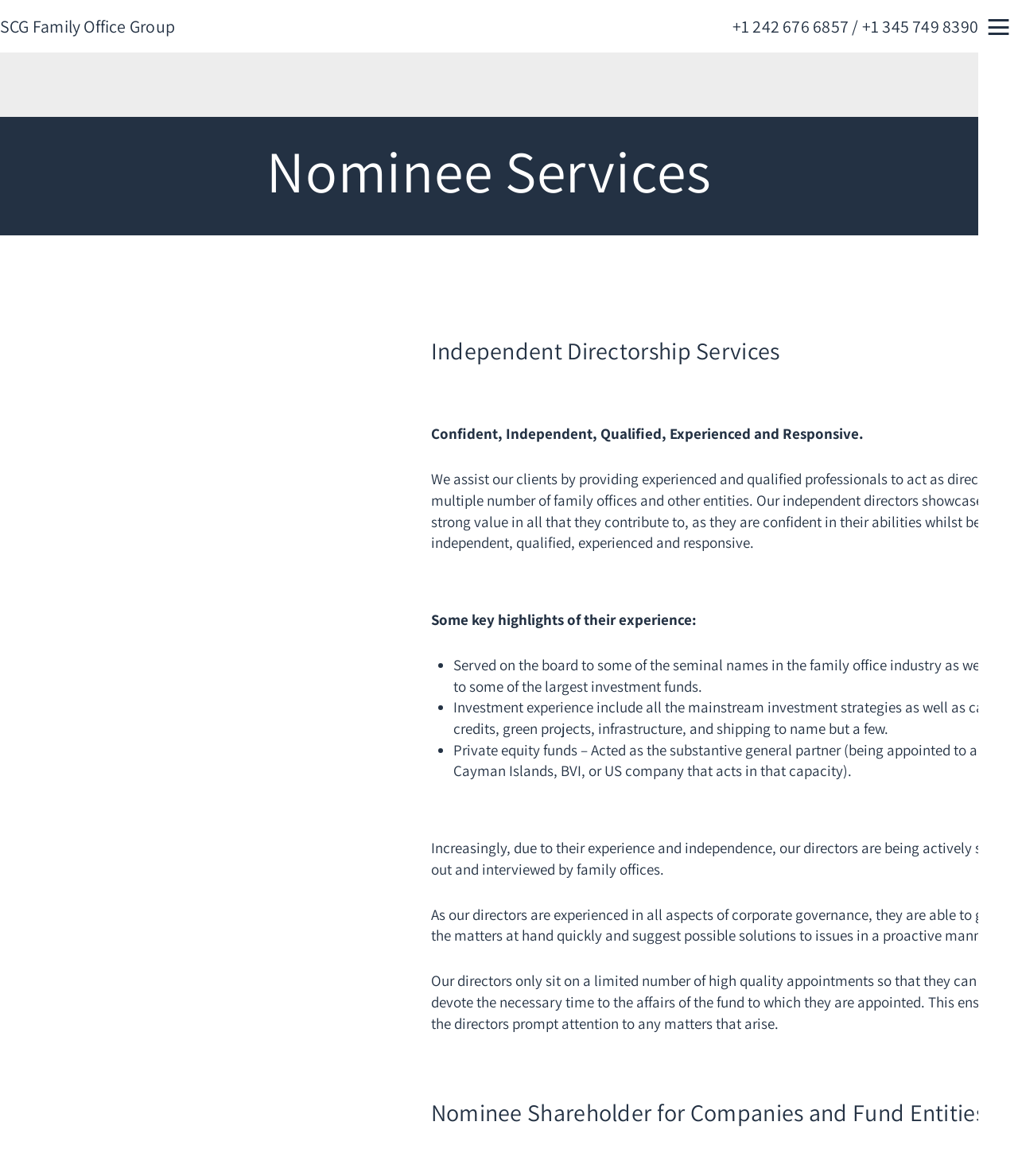Answer this question in one word or a short phrase: What services does the company provide?

Nominee Services